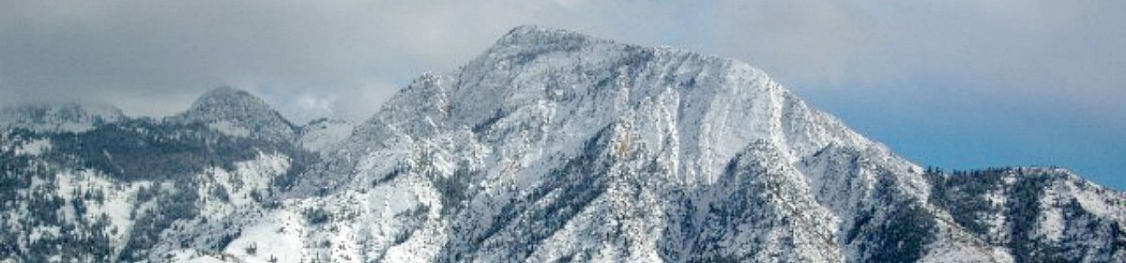Convey a rich and detailed description of the image.

The image captures a stunning view of snow-capped mountains, showcasing their majestic peaks and rugged terrain. The scene likely represents the natural beauty surrounding the Salt Lake Olympus Stake, which aligns with the themes of revelation and divine communication highlighted in the accompanying text from Rosemary Wixom's class notes. This picturesque landscape serves as a serene backdrop that reflects the spiritual journey emphasized in the Doctrine & Covenants discussions, where the open heavens and the call to spiritual awakening are paramount. The tranquil atmosphere of the snowy mountains enhances the message of seeking God's guidance, making it a fitting visual representation for the class material from October 4, 2016.